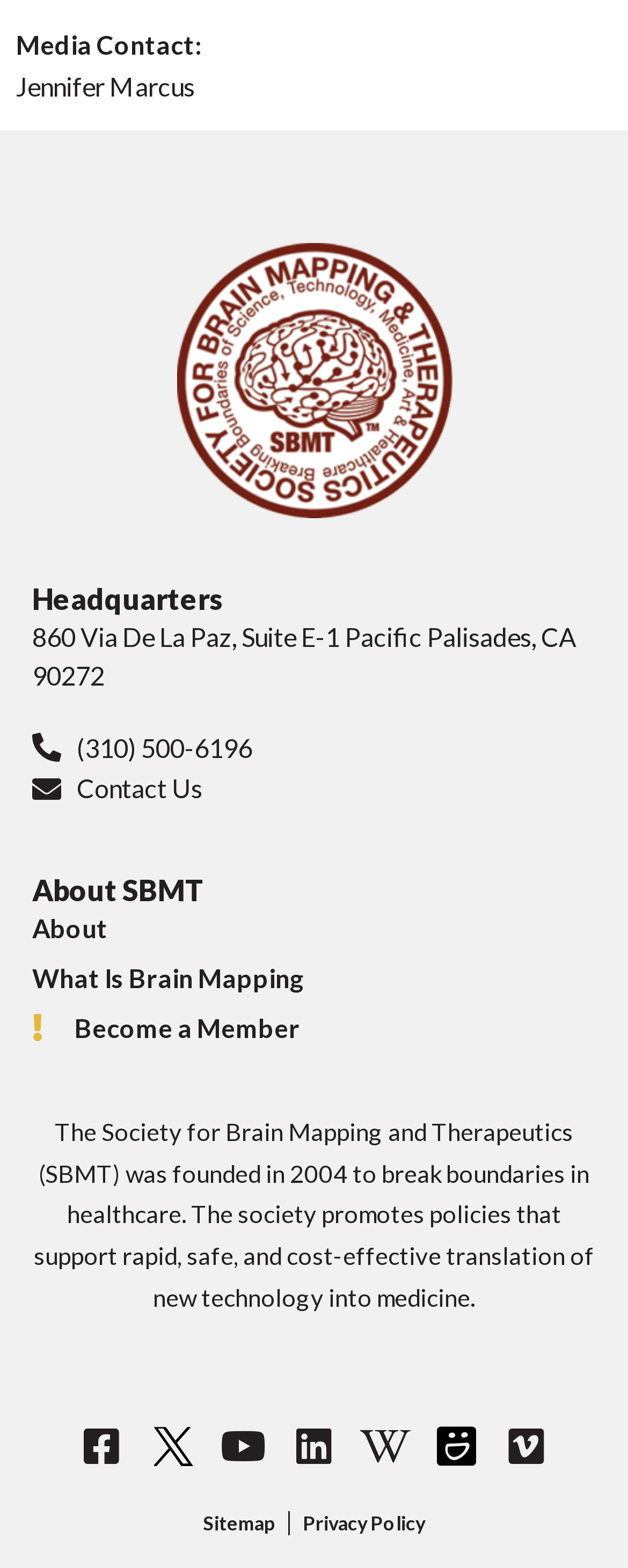Identify the bounding box of the HTML element described here: "What Is Brain Mapping". Provide the coordinates as four float numbers between 0 and 1: [left, top, right, bottom].

[0.051, 0.611, 0.949, 0.637]